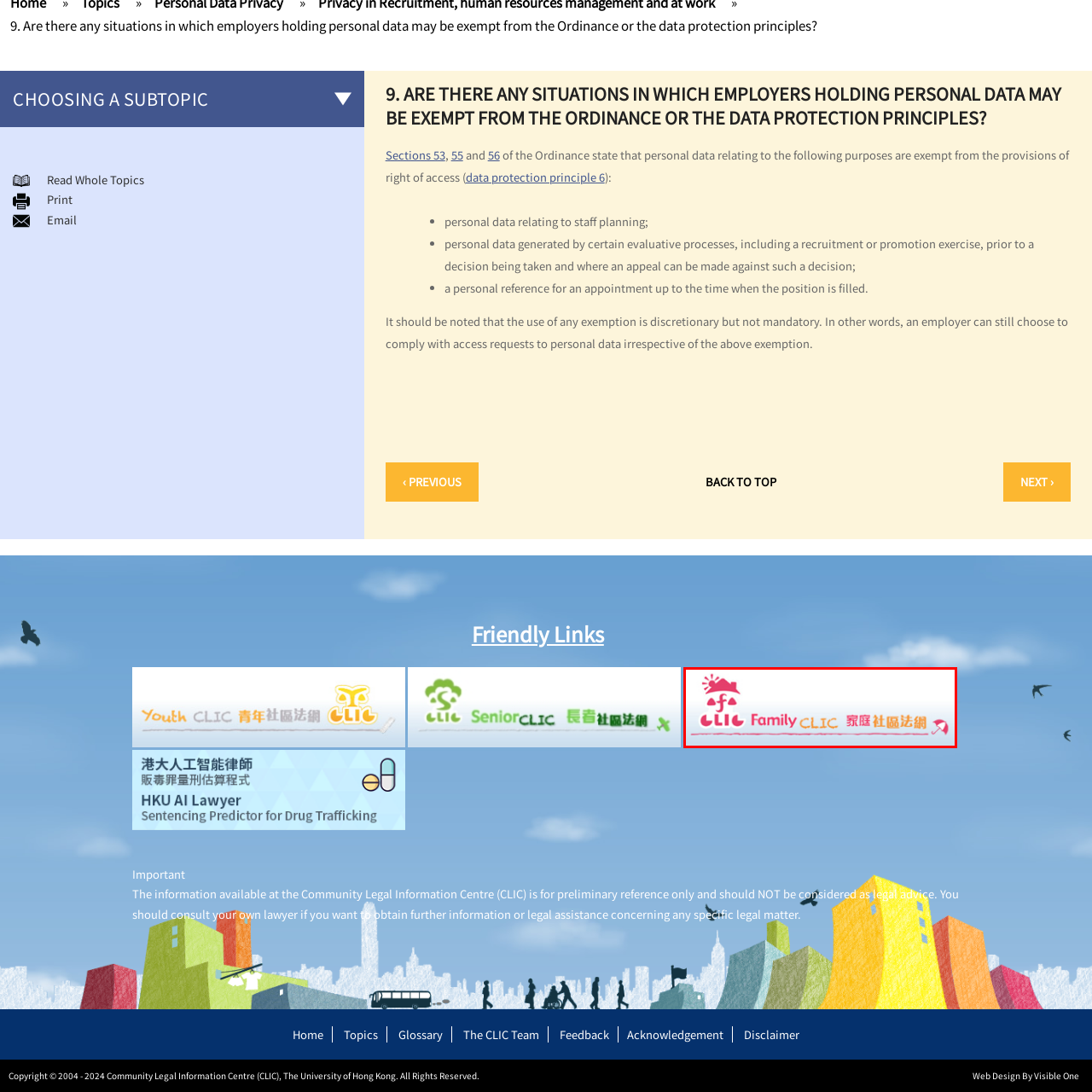What is the meaning of the Chinese characters in the logo?
Look closely at the image marked with a red bounding box and answer the question with as much detail as possible, drawing from the image.

The Chinese characters '家庭法律網' in the logo translate to 'Family Legal Network', which suggests that the organization provides legal resources and information for families.